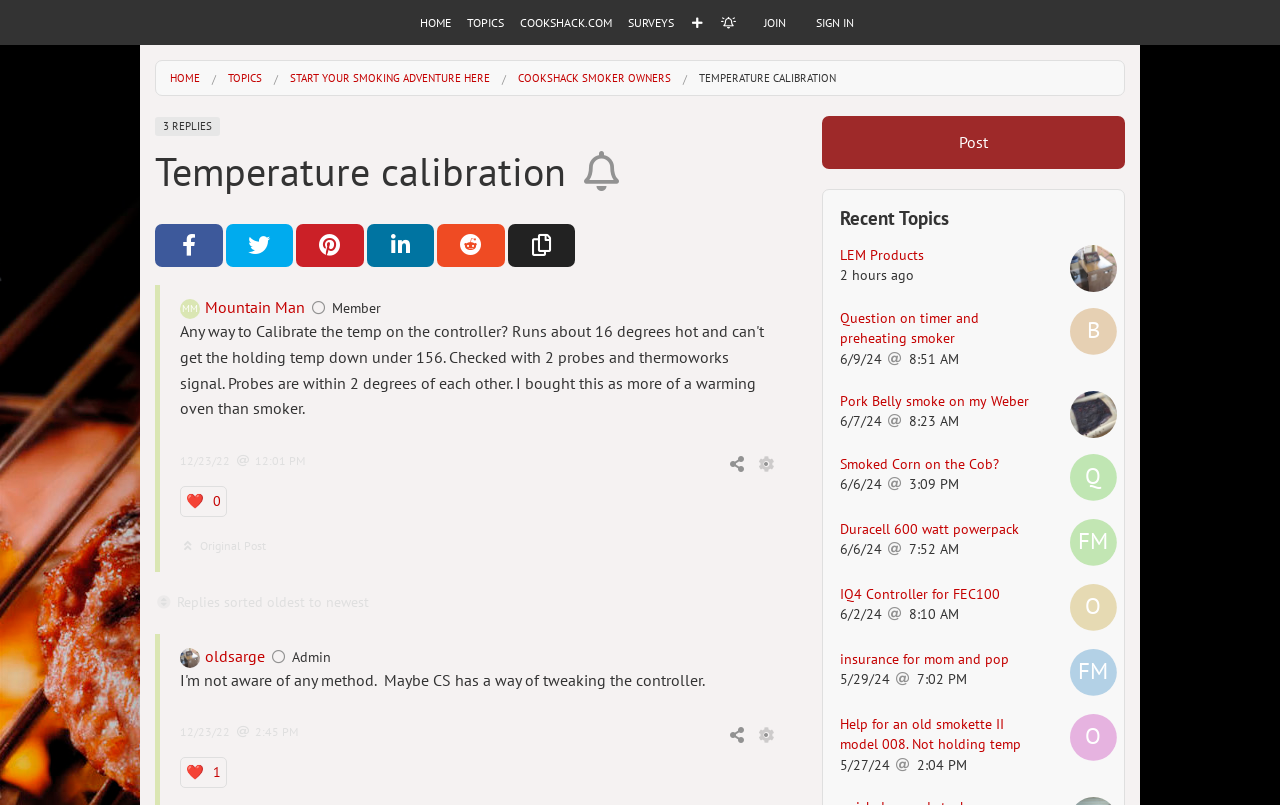Answer succinctly with a single word or phrase:
Who started the topic?

Mountain Man